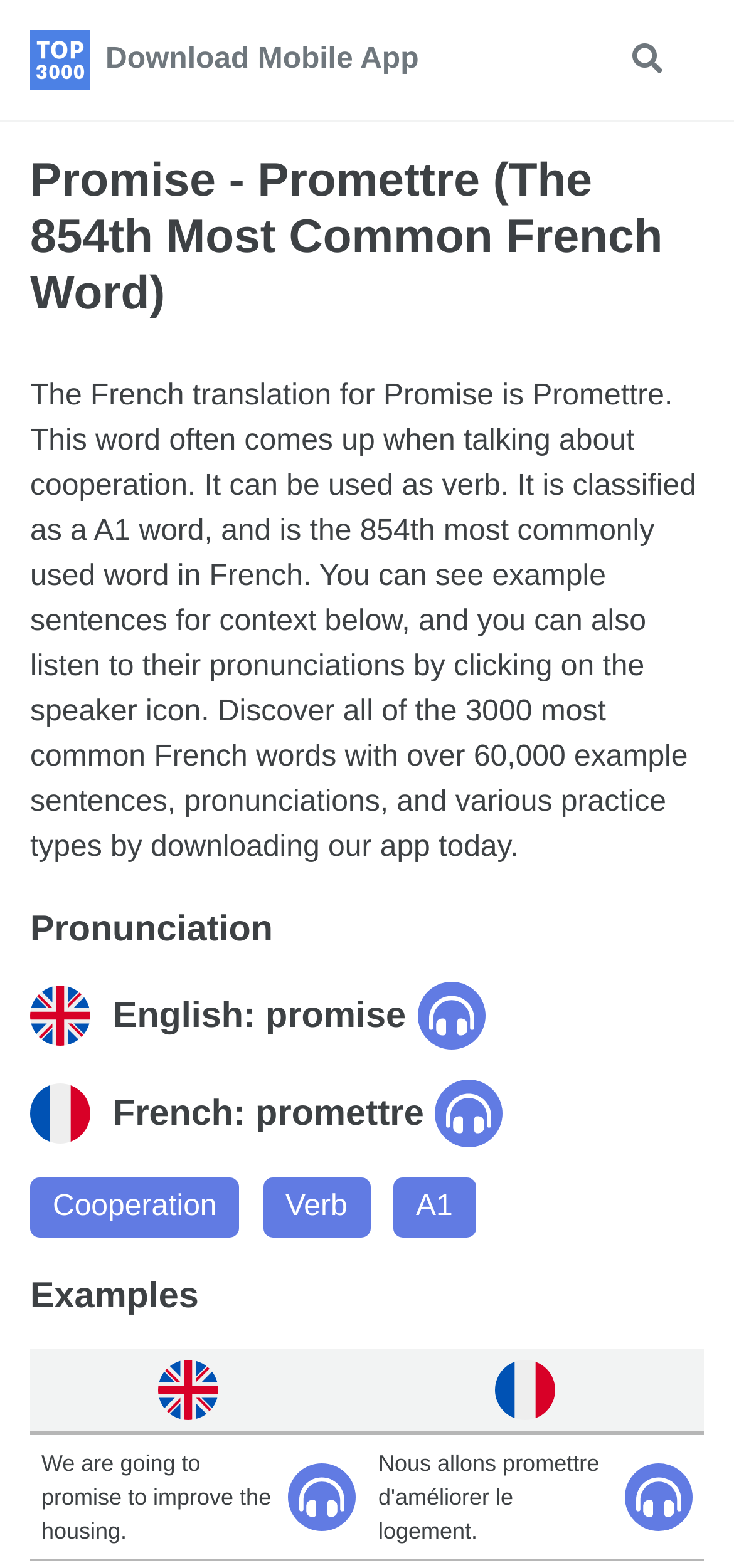Predict the bounding box of the UI element that fits this description: "Toggle search".

[0.846, 0.019, 0.918, 0.058]